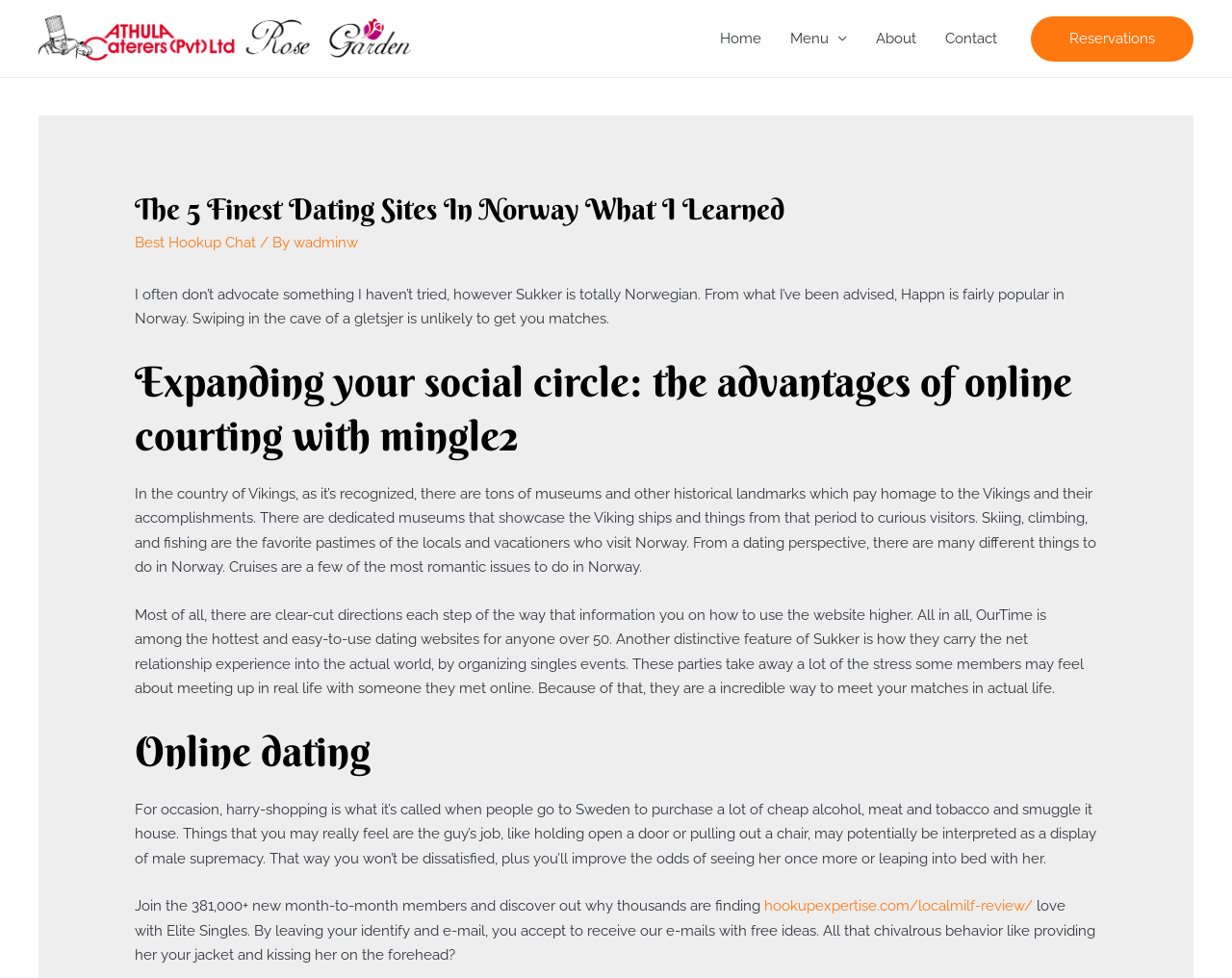What is the author's approach to recommending dating sites?
Provide a one-word or short-phrase answer based on the image.

Trying them personally